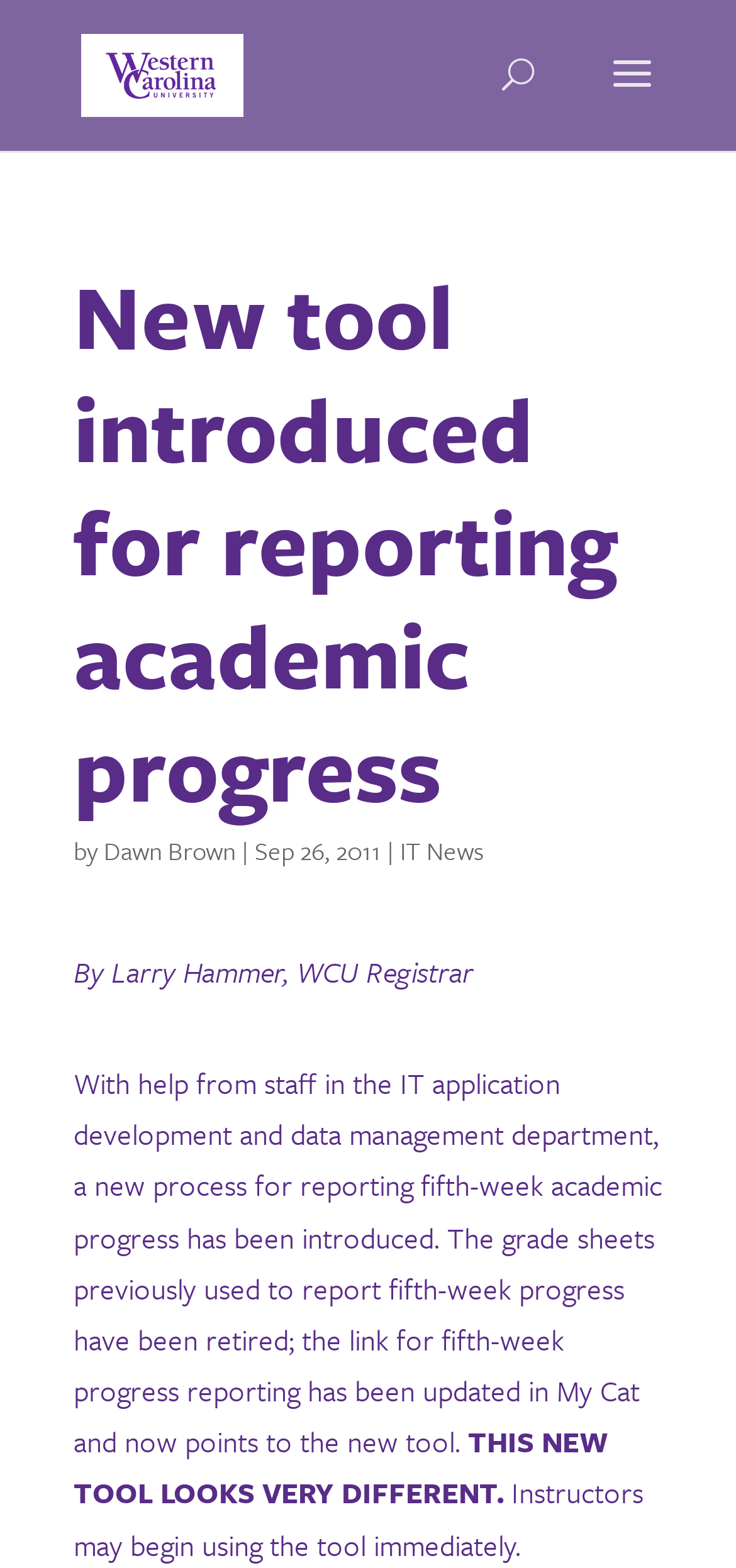Analyze the image and give a detailed response to the question:
What is the new tool used for?

The answer can be inferred from the text 'a new process for reporting fifth-week academic progress has been introduced'.